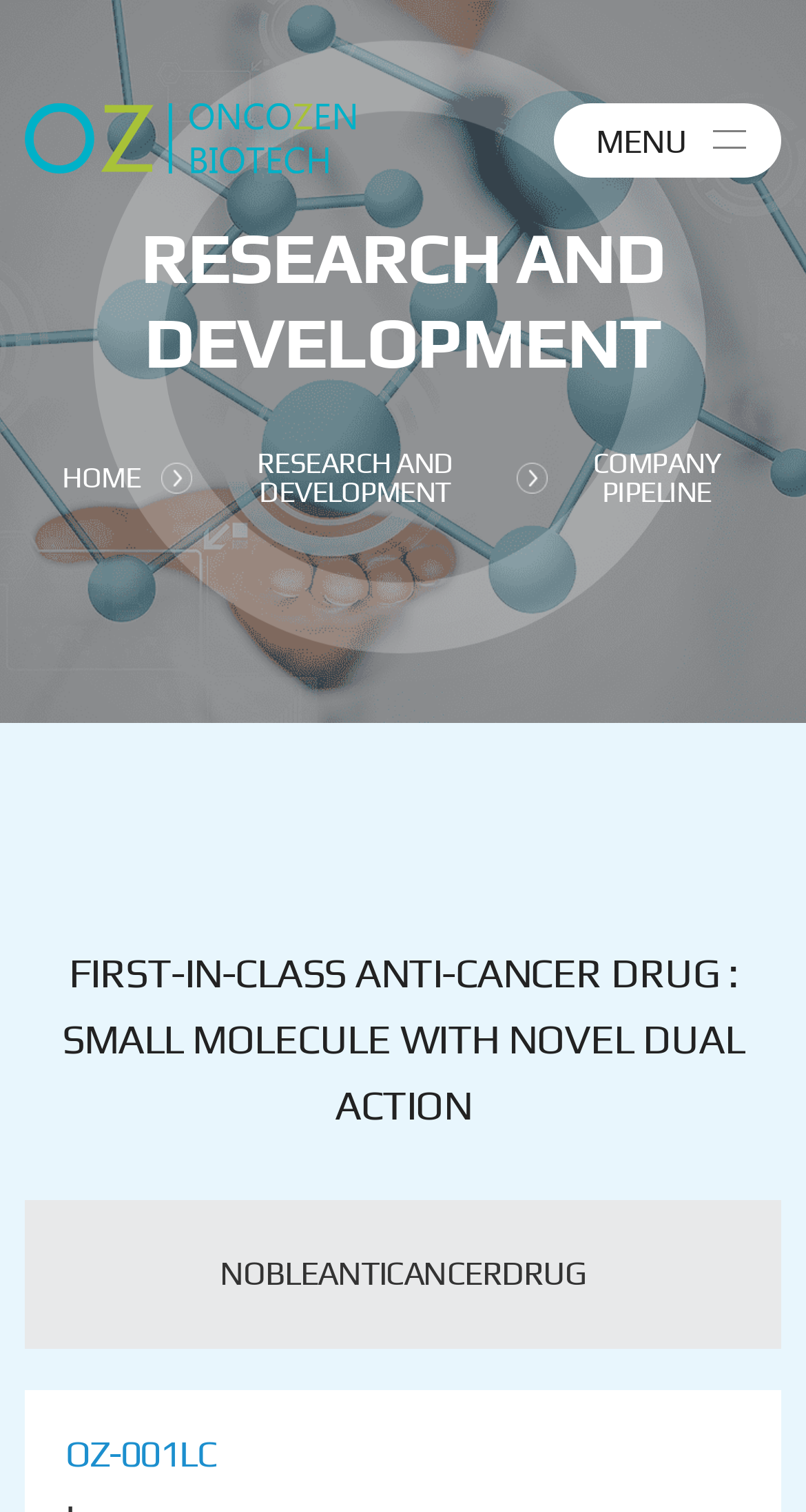Give a short answer using one word or phrase for the question:
Is the menu open?

No